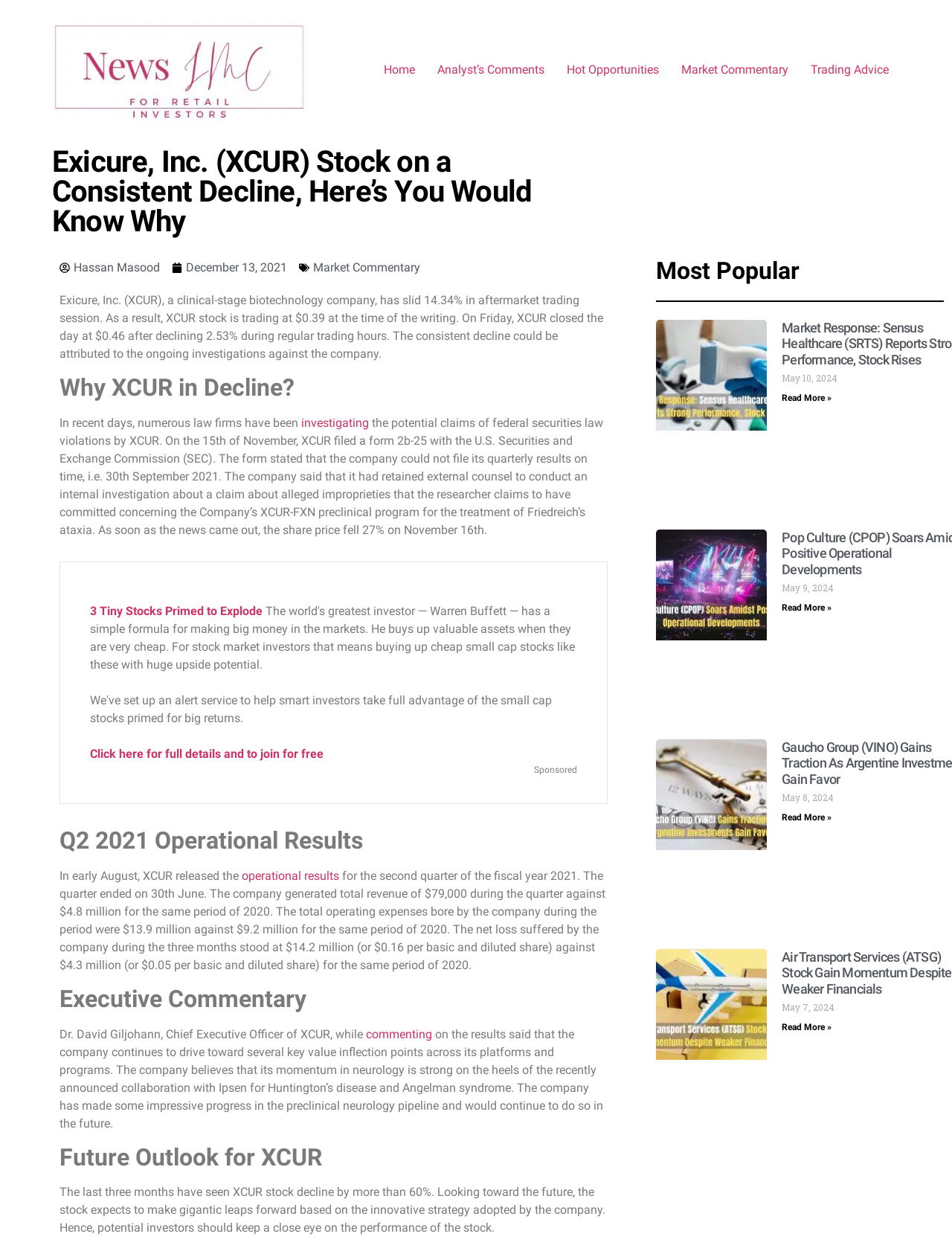What is the current stock price of Exicure, Inc.?
Give a detailed response to the question by analyzing the screenshot.

The current stock price of Exicure, Inc. is mentioned in the article as $0.39, which is the price at the time of writing.